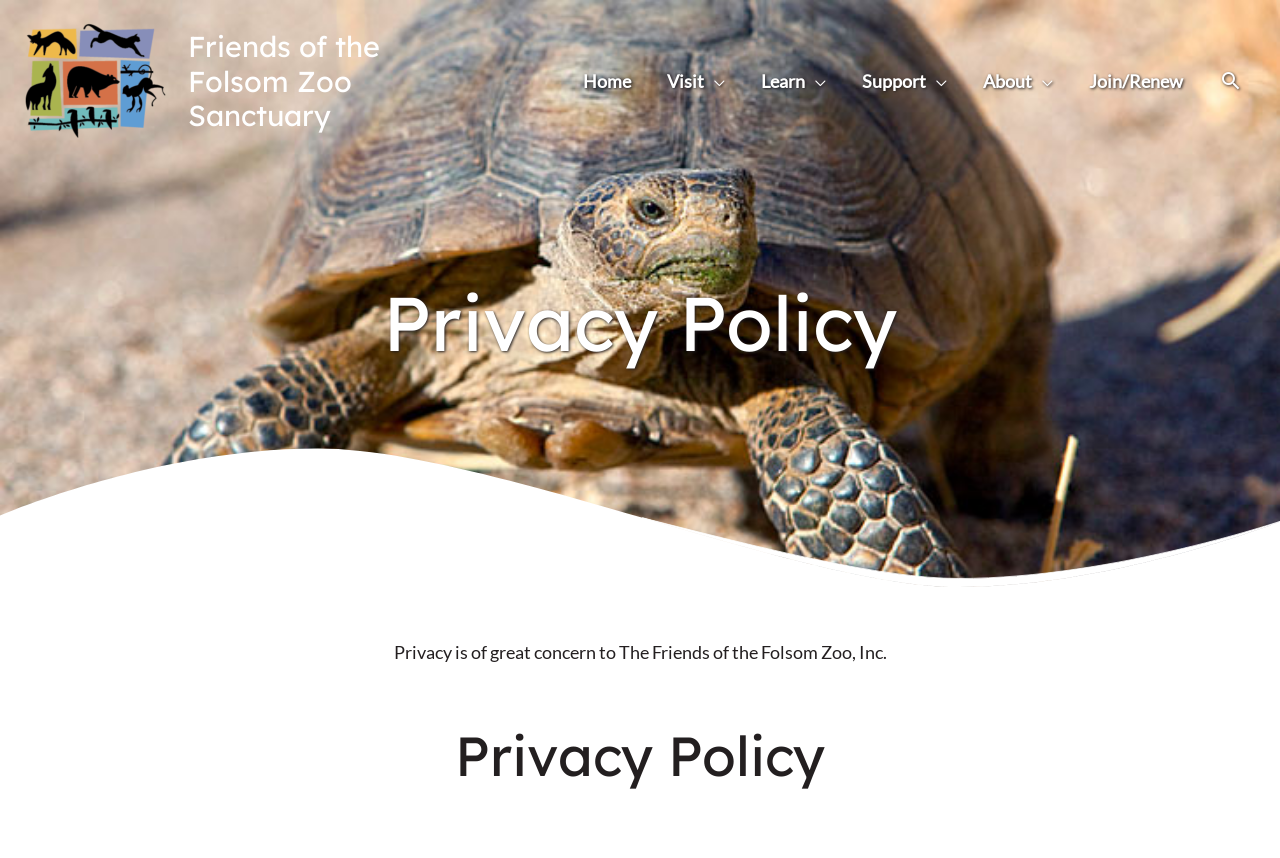Given the webpage screenshot, identify the bounding box of the UI element that matches this description: "Visit".

[0.507, 0.052, 0.58, 0.136]